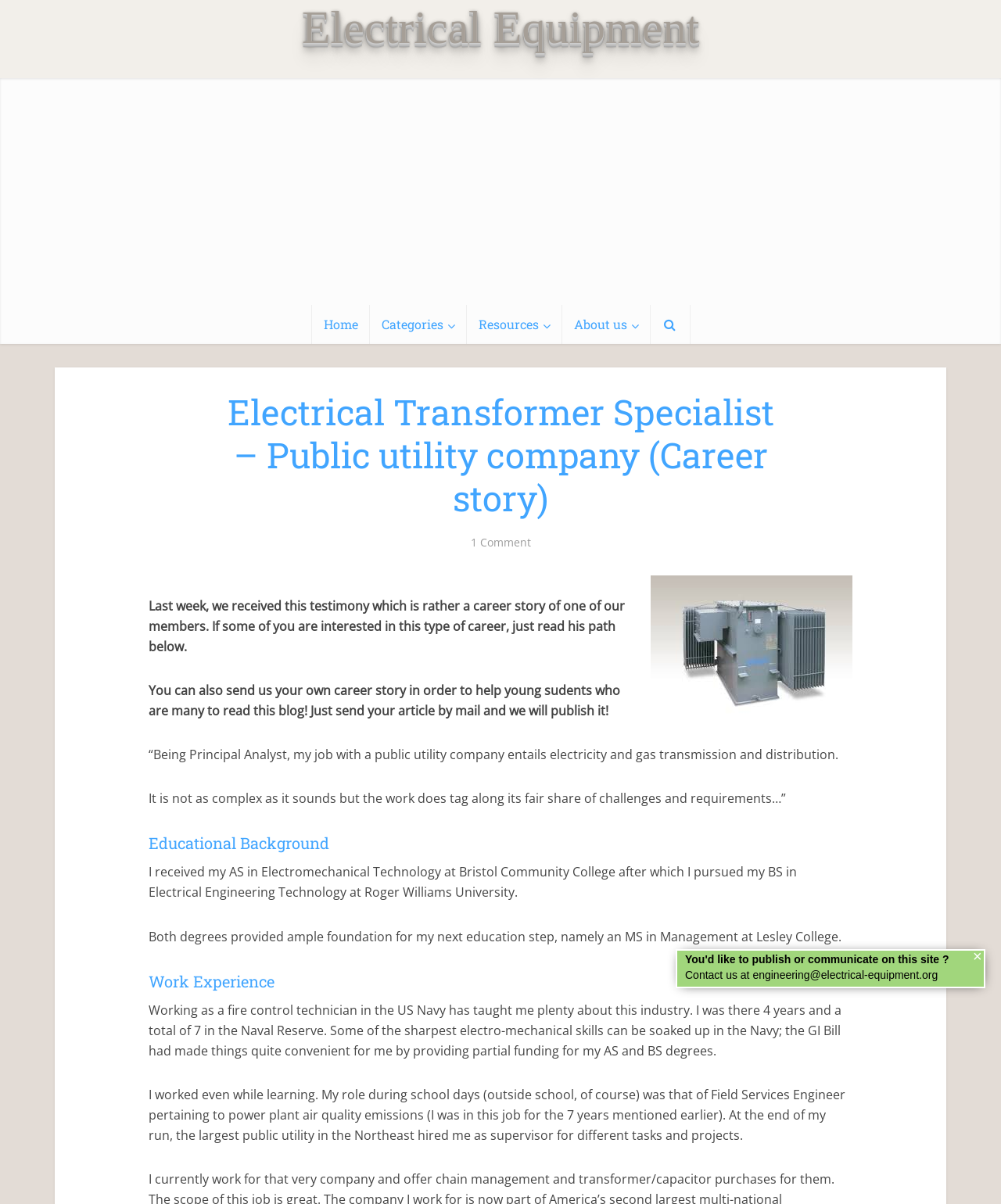Could you determine the bounding box coordinates of the clickable element to complete the instruction: "Go to the 'Home' page"? Provide the coordinates as four float numbers between 0 and 1, i.e., [left, top, right, bottom].

[0.311, 0.253, 0.369, 0.286]